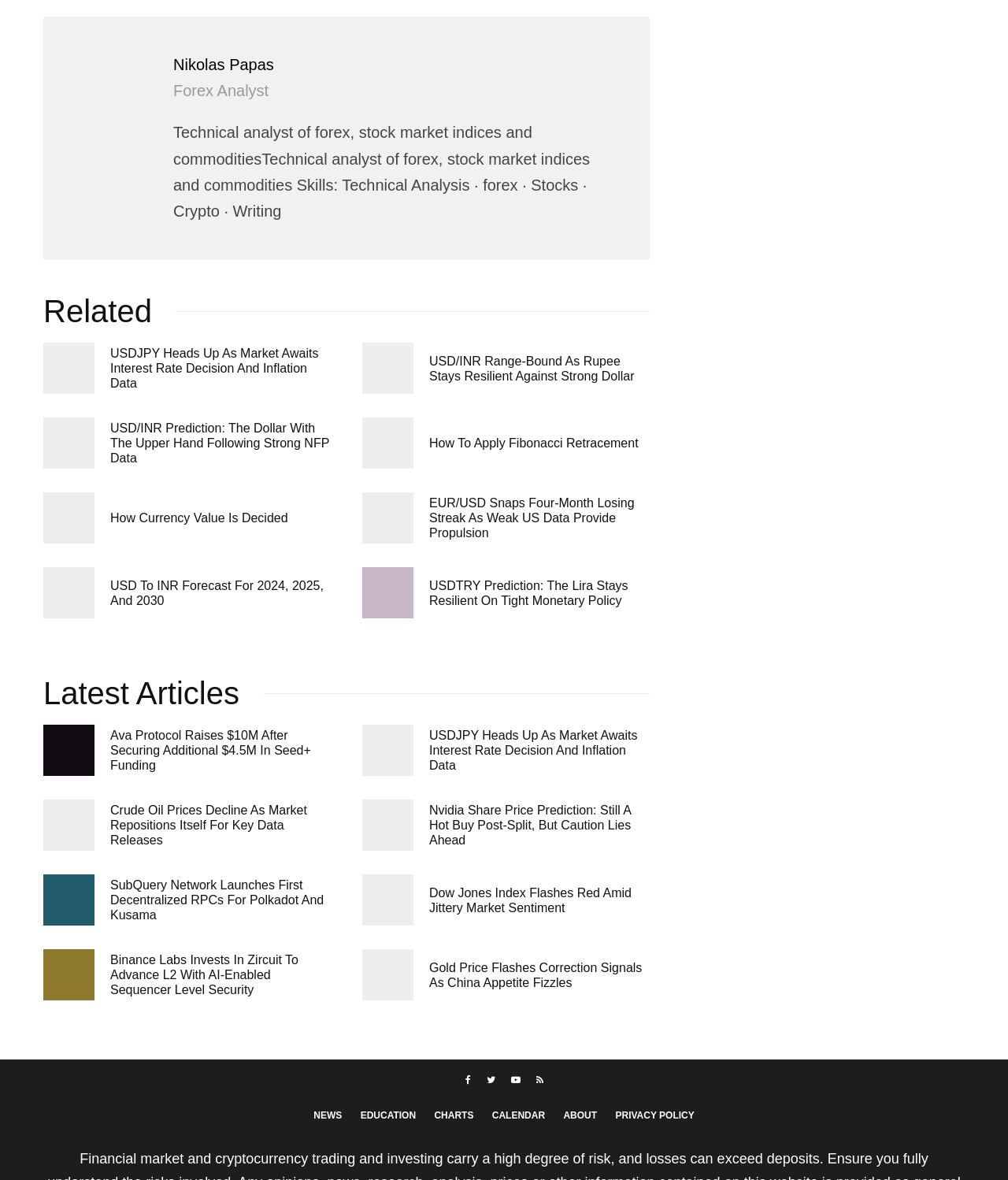What is the profession of the author? Using the information from the screenshot, answer with a single word or phrase.

Forex Analyst